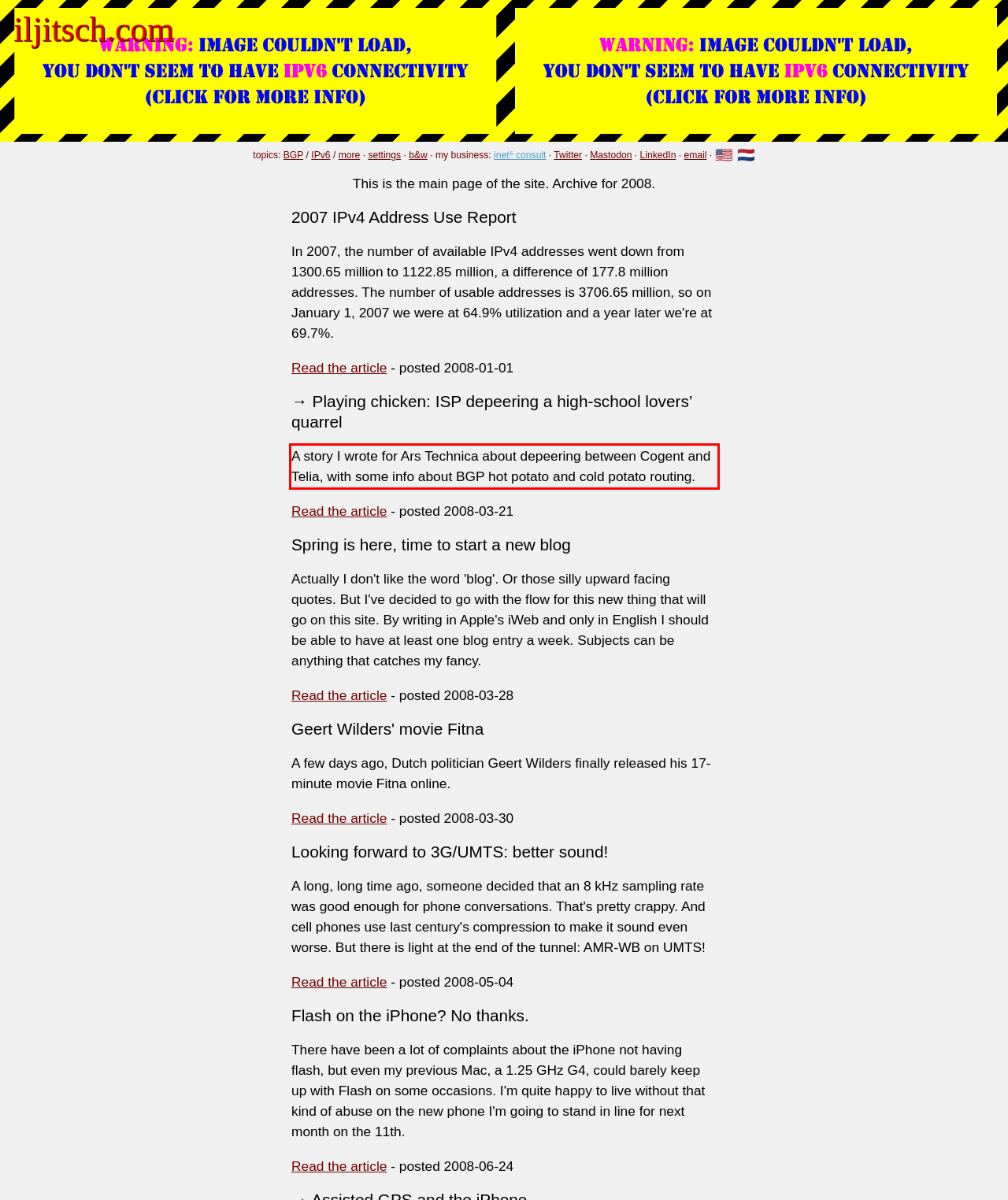The screenshot you have been given contains a UI element surrounded by a red rectangle. Use OCR to read and extract the text inside this red rectangle.

A story I wrote for Ars Technica about depeering between Cogent and Telia, with some info about BGP hot potato and cold potato routing.